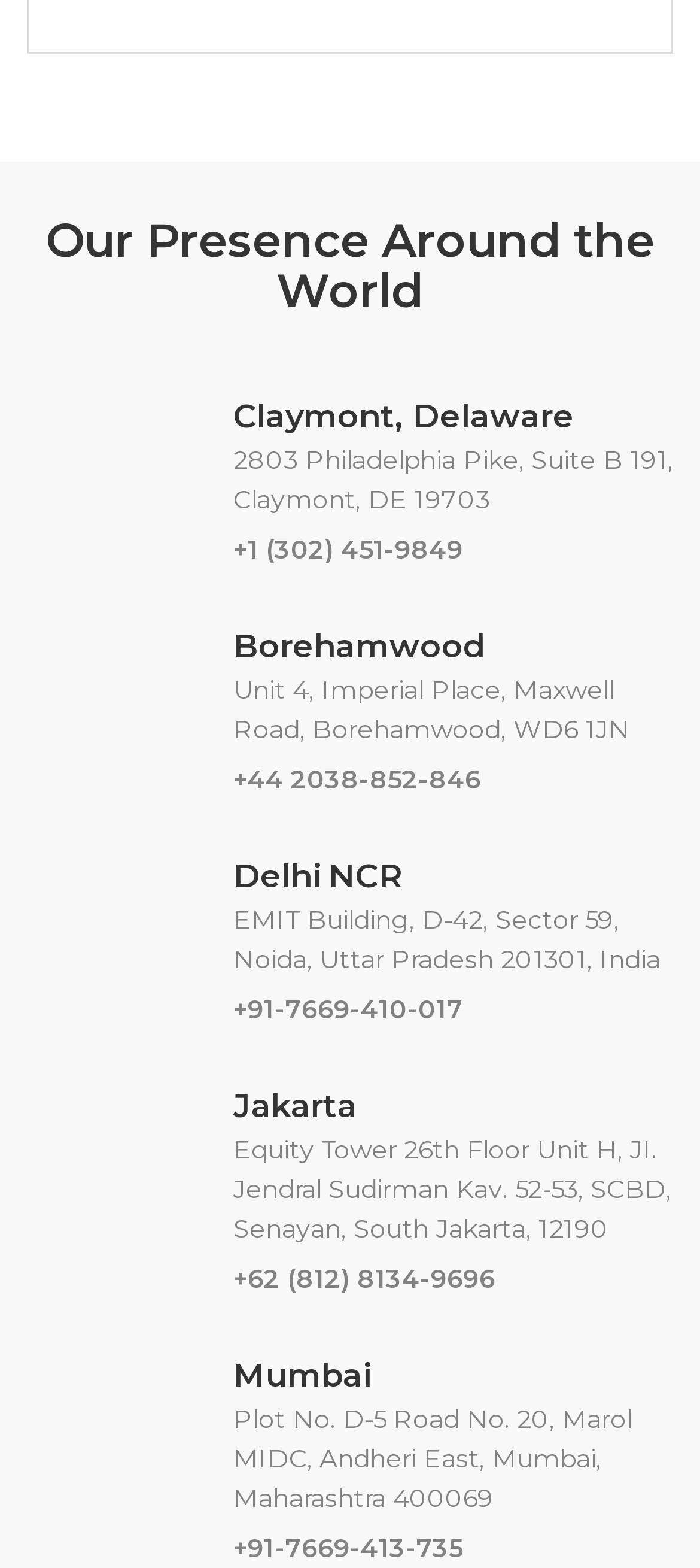Find and specify the bounding box coordinates that correspond to the clickable region for the instruction: "View Contact information".

None